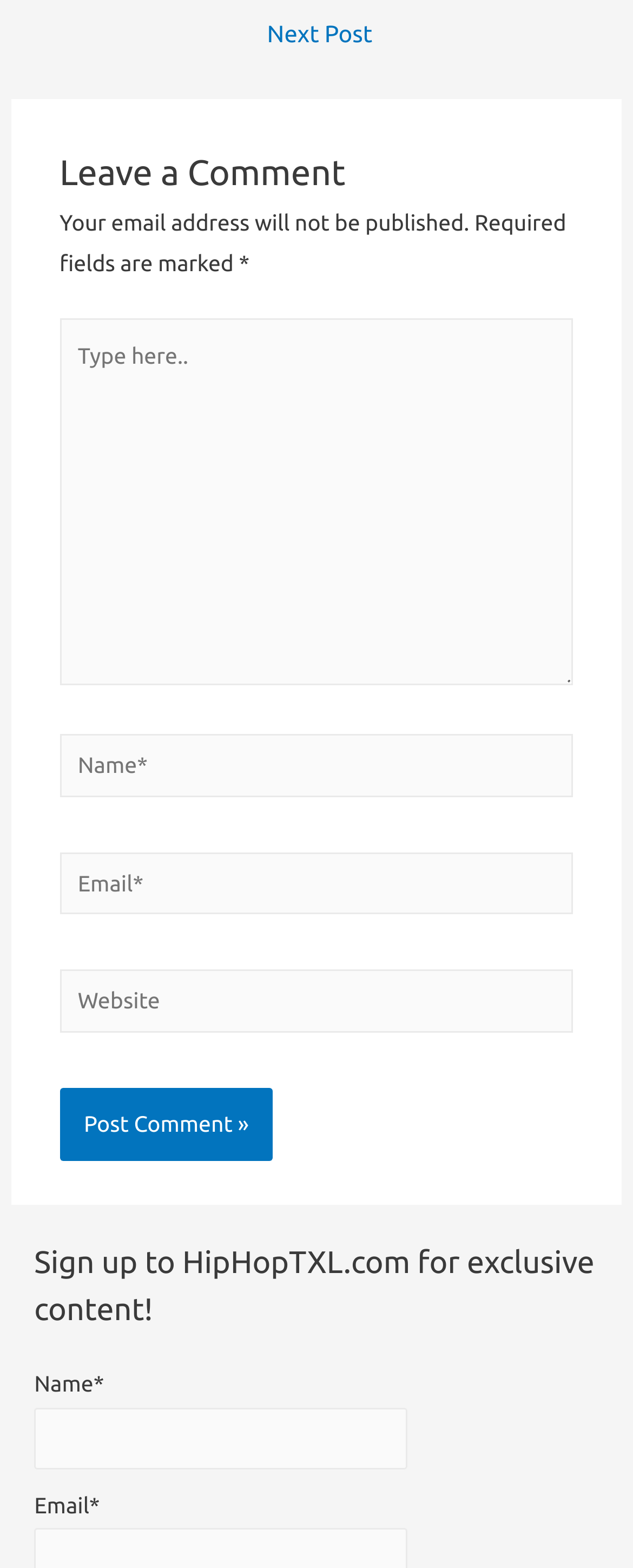For the element described, predict the bounding box coordinates as (top-left x, top-left y, bottom-right x, bottom-right y). All values should be between 0 and 1. Element description: Next Post →

[0.024, 0.005, 0.986, 0.04]